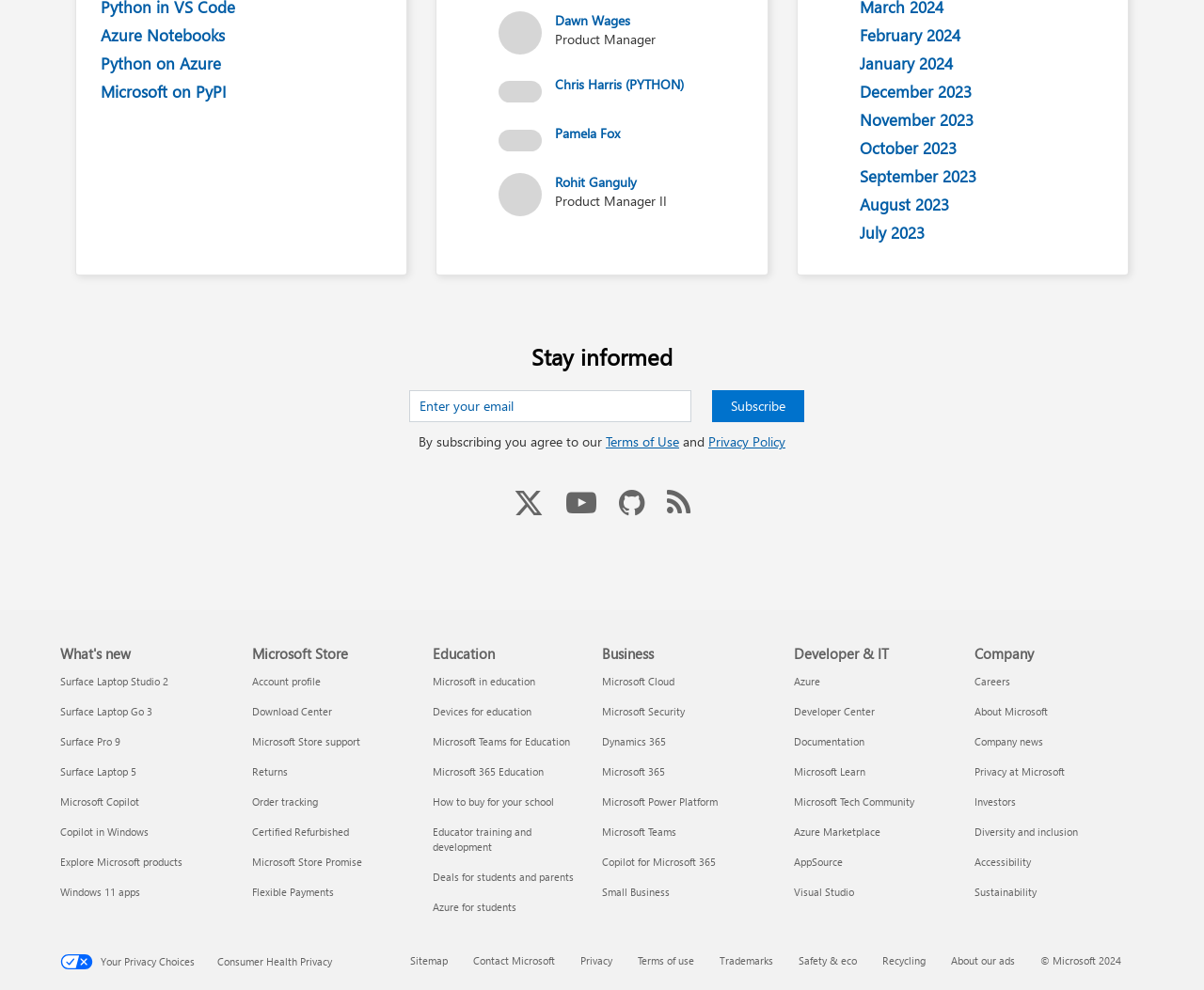Provide the bounding box coordinates of the HTML element described as: "January 2023". The bounding box coordinates should be four float numbers between 0 and 1, i.e., [left, top, right, bottom].

[0.714, 0.366, 0.791, 0.387]